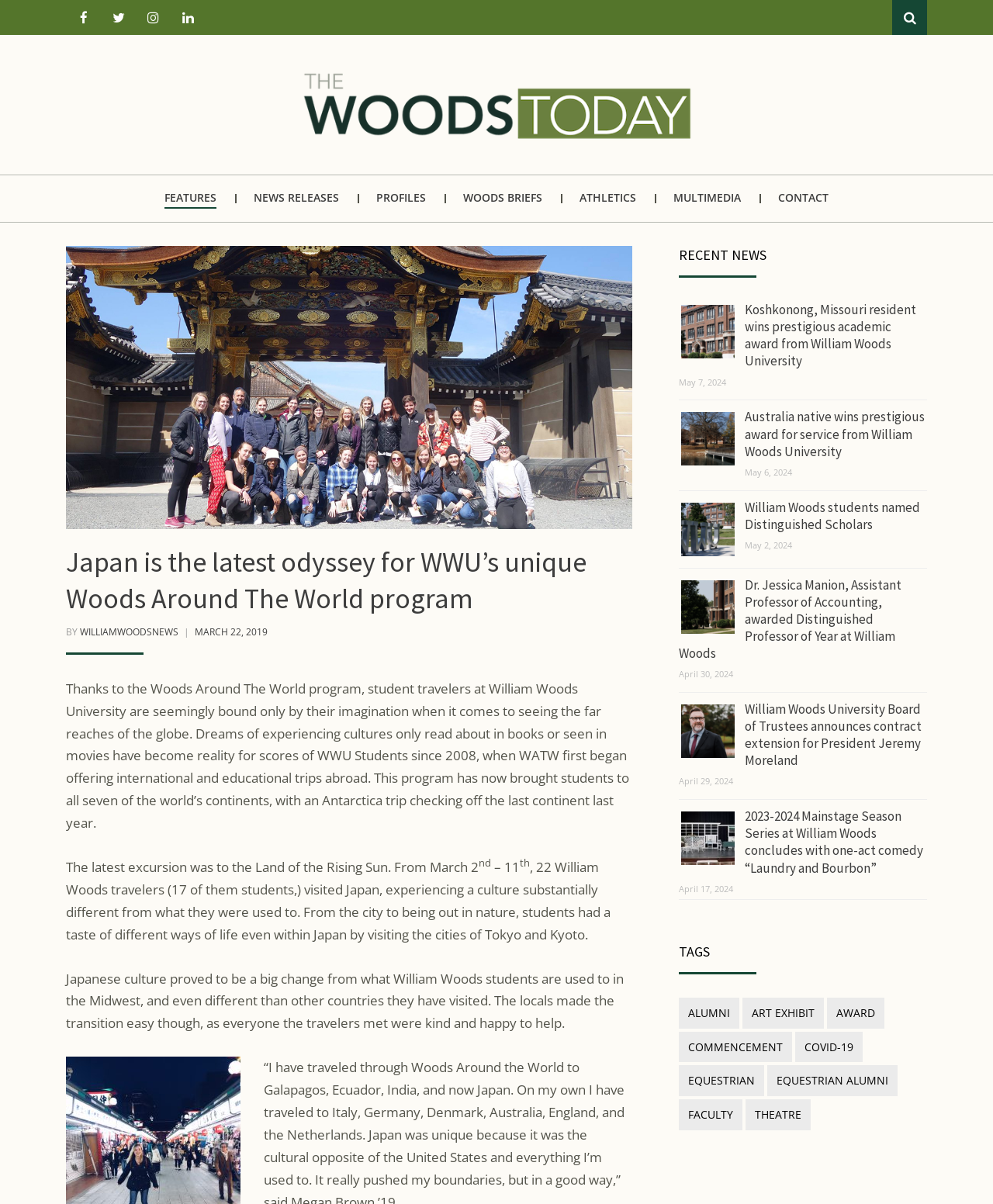Highlight the bounding box coordinates of the element that should be clicked to carry out the following instruction: "Search for something". The coordinates must be given as four float numbers ranging from 0 to 1, i.e., [left, top, right, bottom].

[0.898, 0.0, 0.934, 0.029]